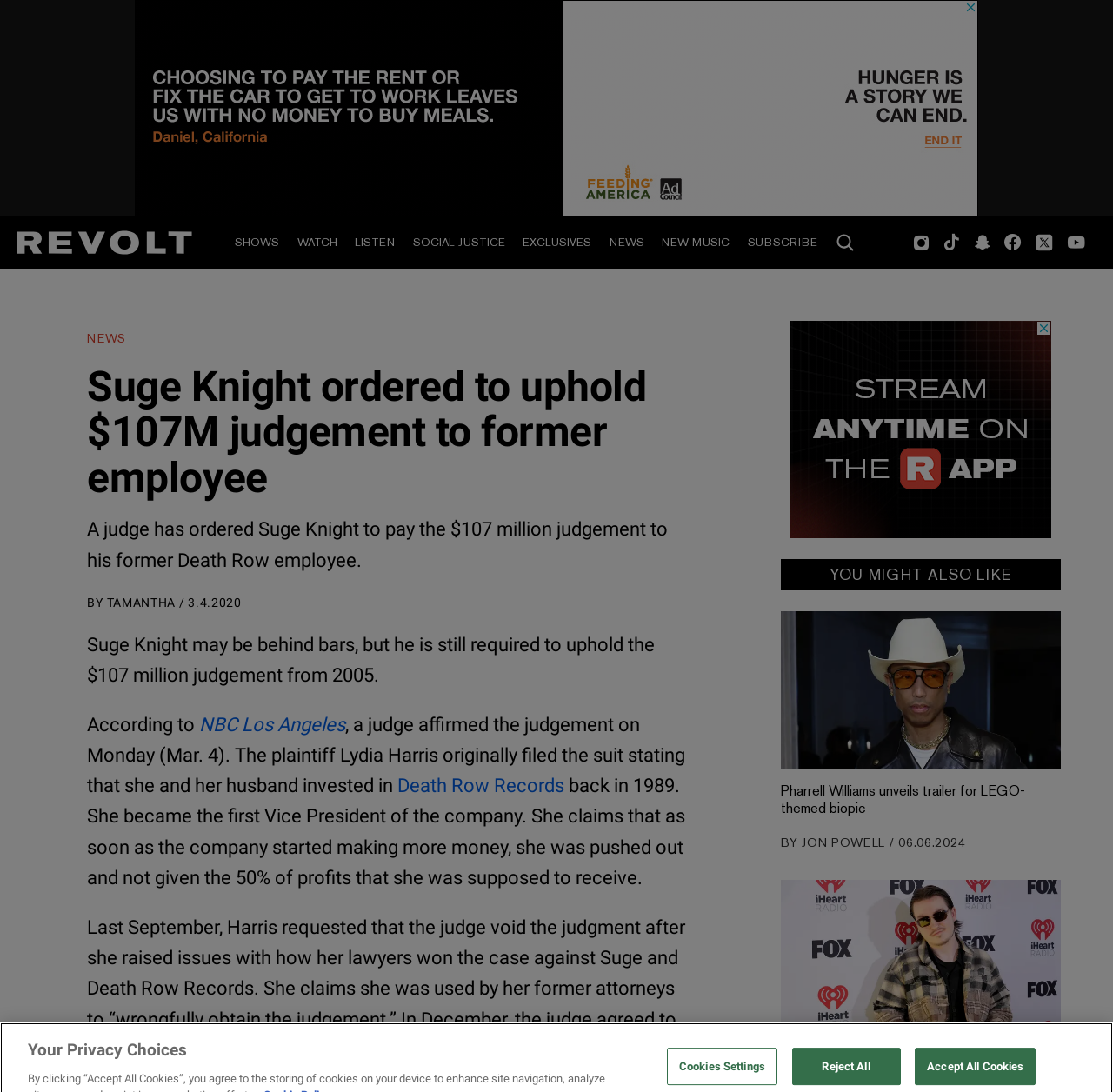What is the name of the judge who ordered Suge Knight to pay the $107 million judgement? Using the information from the screenshot, answer with a single word or phrase.

Not mentioned